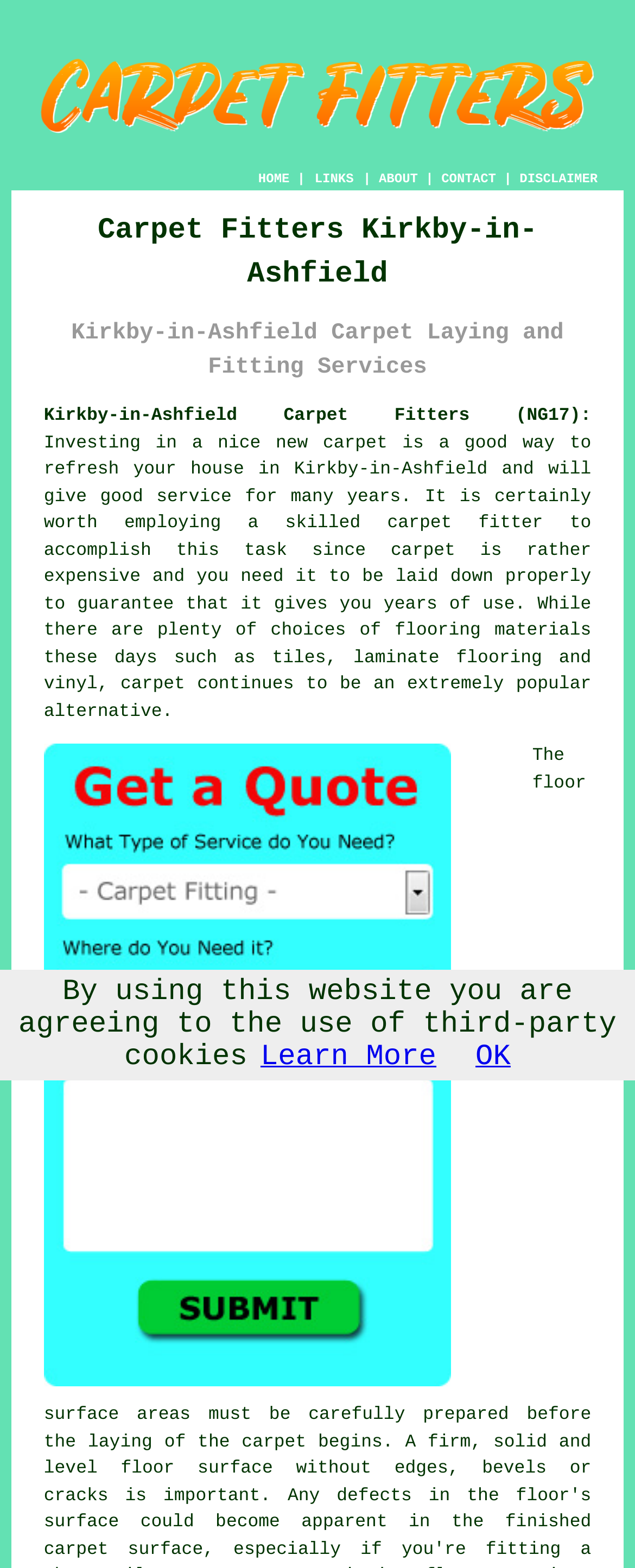What is the importance of hiring a skilled carpet fitter?
Respond with a short answer, either a single word or a phrase, based on the image.

Proper laying to ensure long service